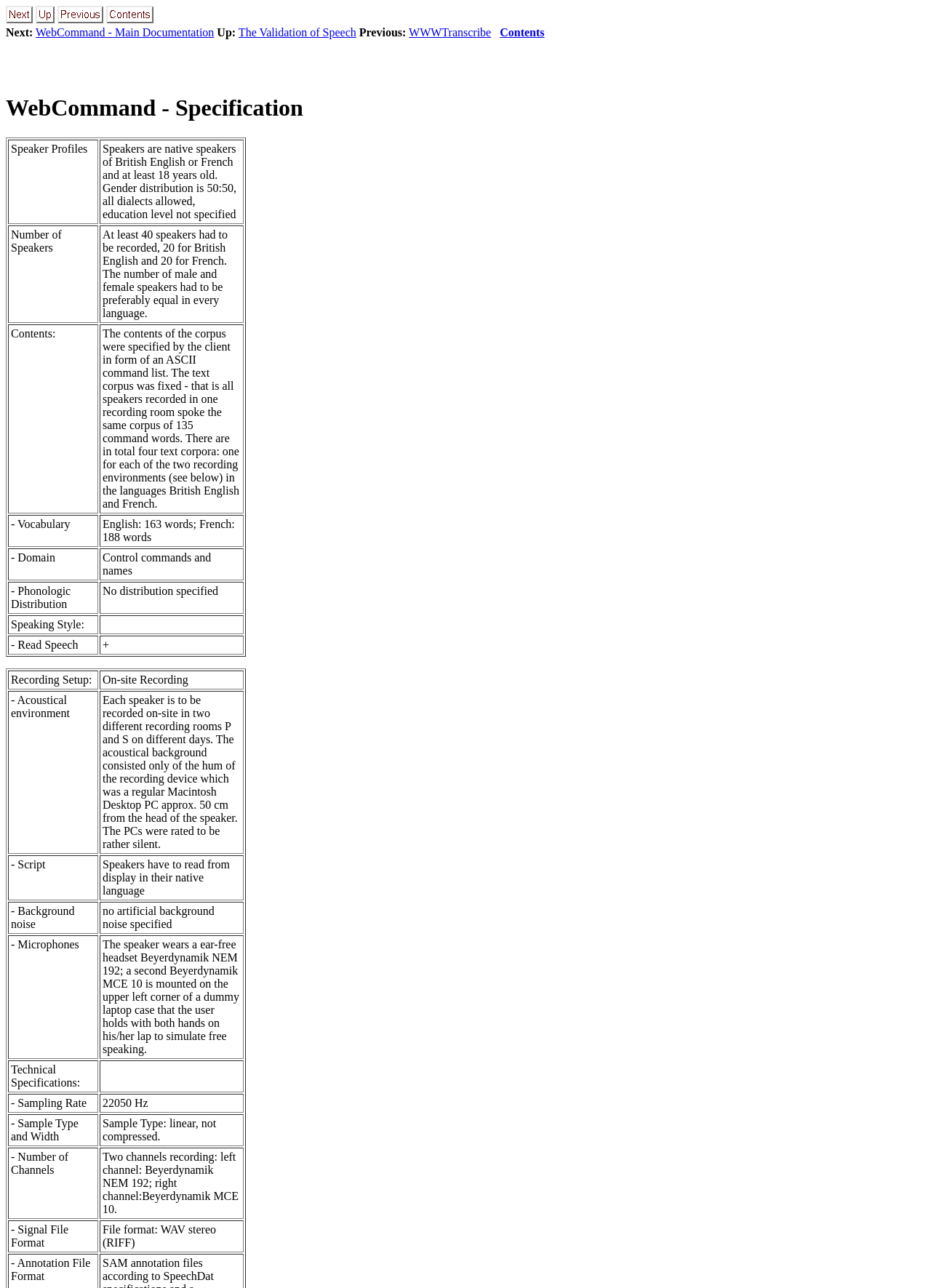Determine the bounding box coordinates for the clickable element required to fulfill the instruction: "Go to WebCommand - Main Documentation". Provide the coordinates as four float numbers between 0 and 1, i.e., [left, top, right, bottom].

[0.038, 0.02, 0.23, 0.03]